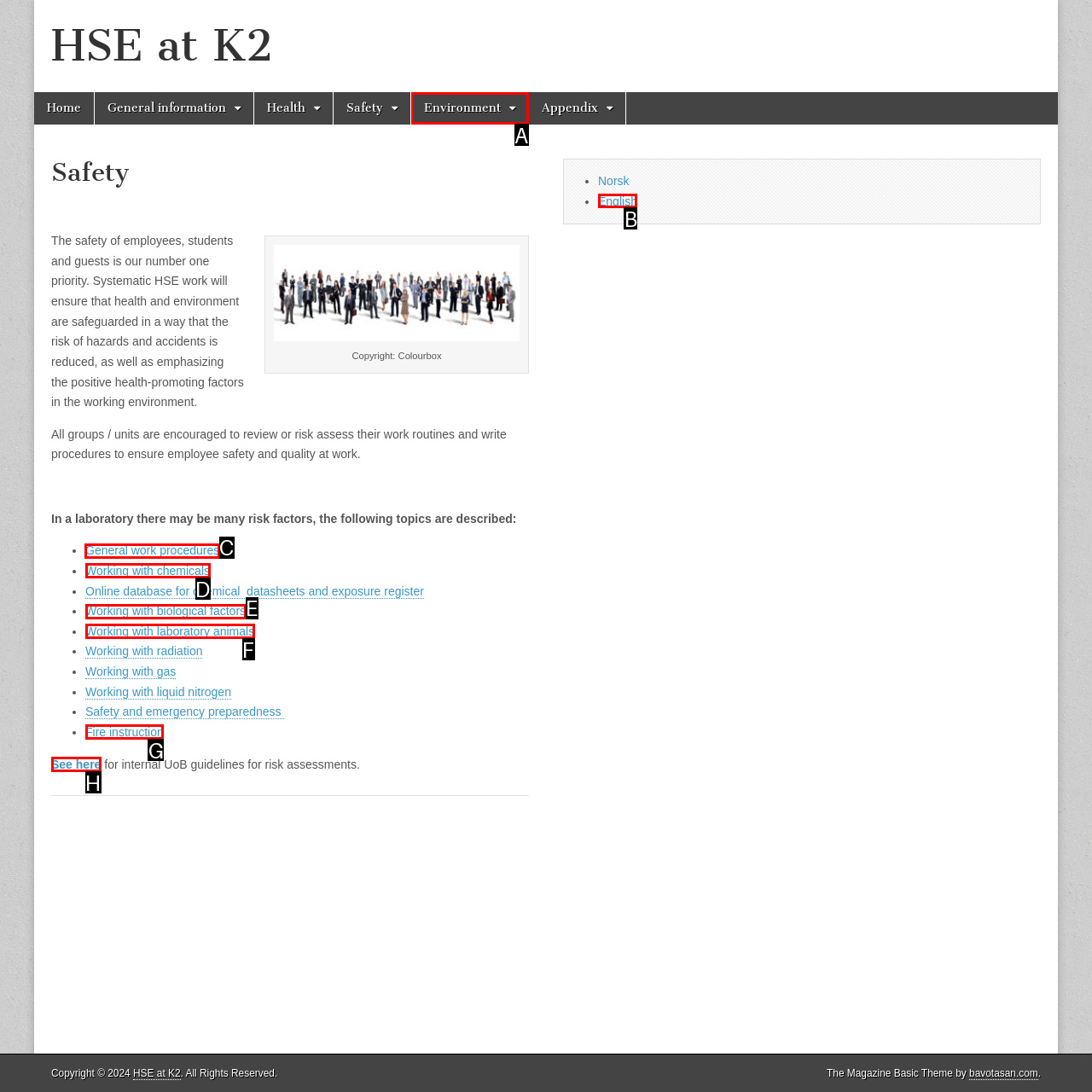Identify the HTML element to select in order to accomplish the following task: Go to HOME page
Reply with the letter of the chosen option from the given choices directly.

None